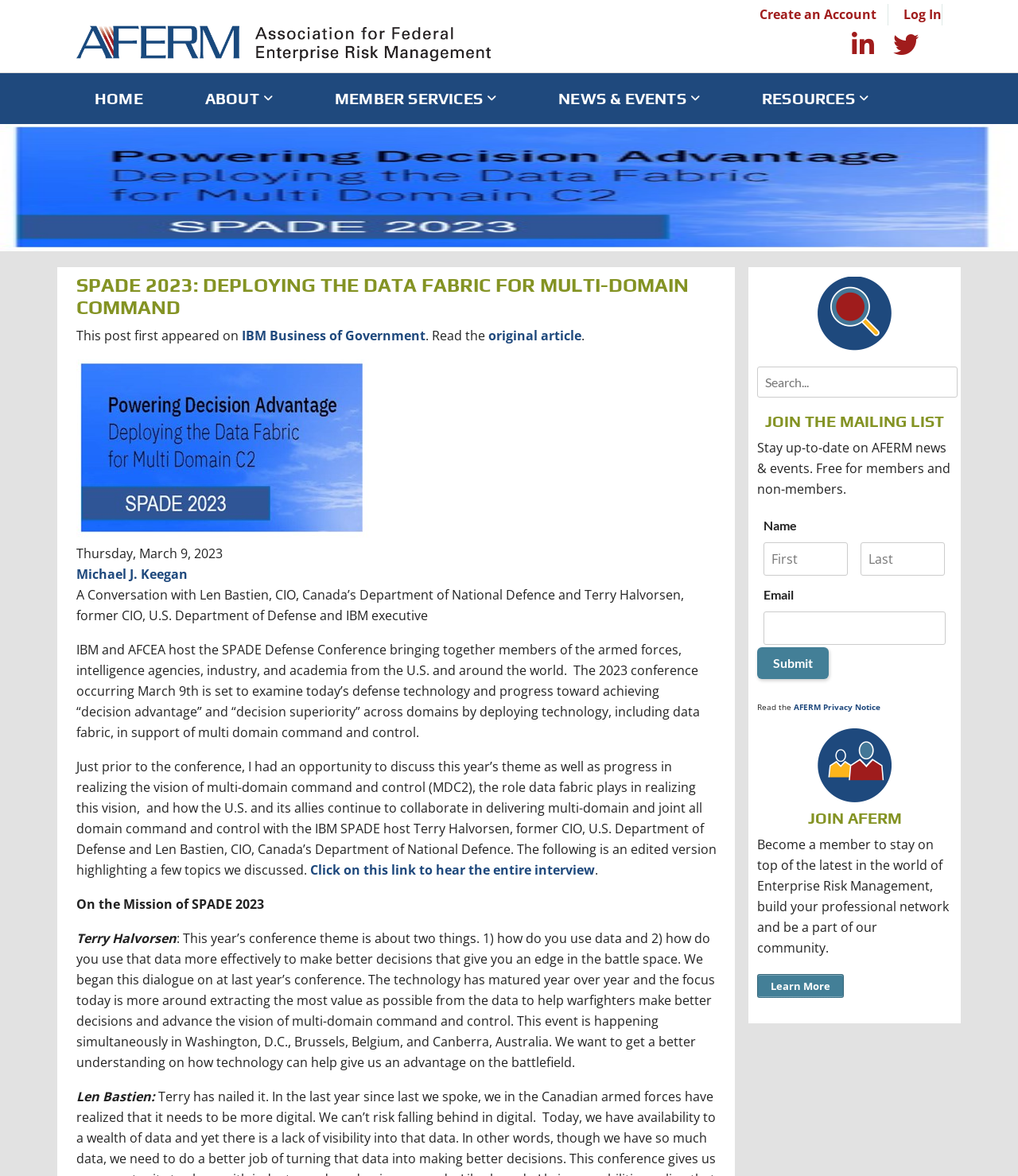What is the topic of the conversation between Len Bastien and Terry Halvorsen? Observe the screenshot and provide a one-word or short phrase answer.

Multi-domain command and control